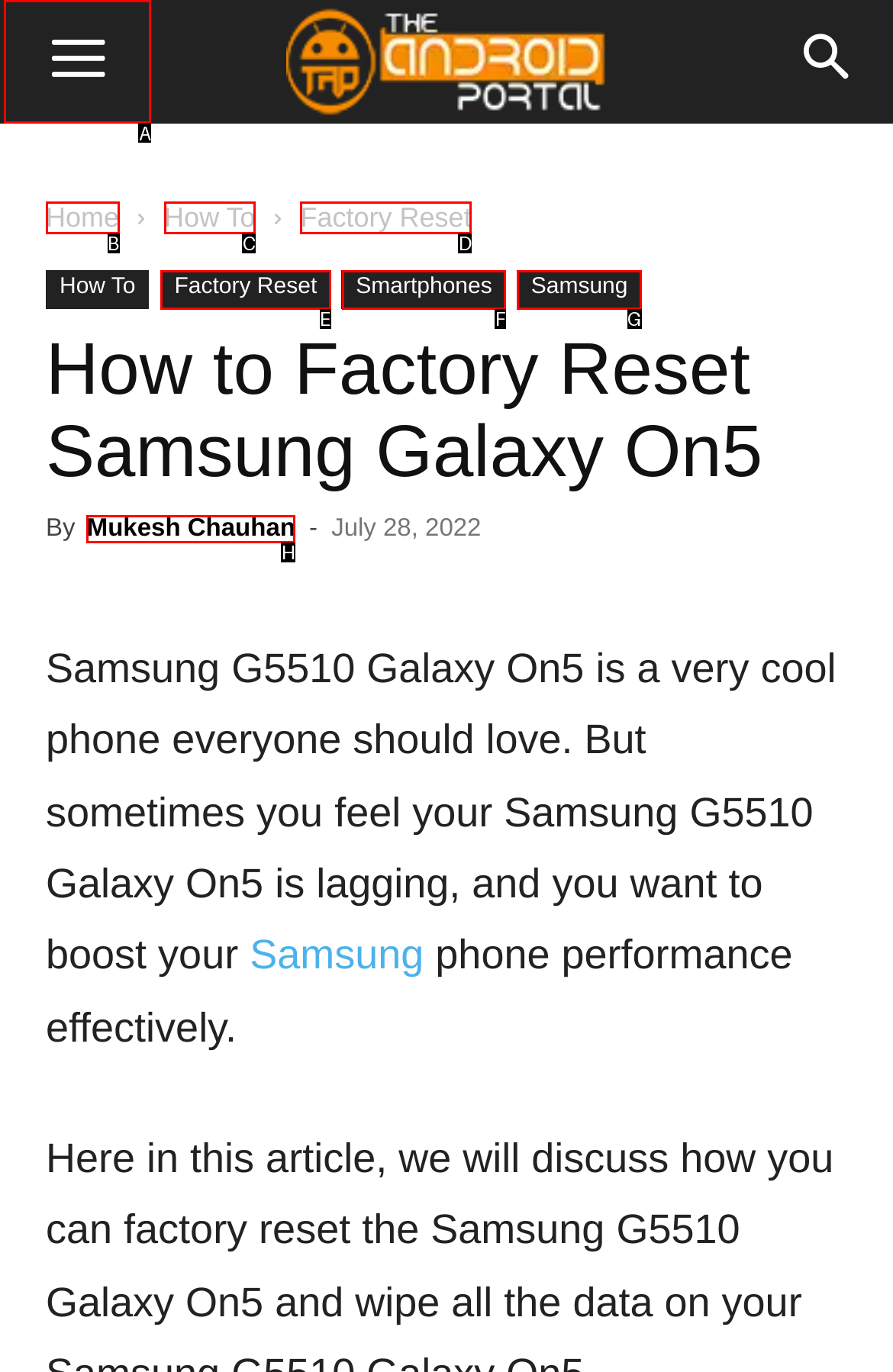Identify the HTML element to click to fulfill this task: Click the Menu button
Answer with the letter from the given choices.

A